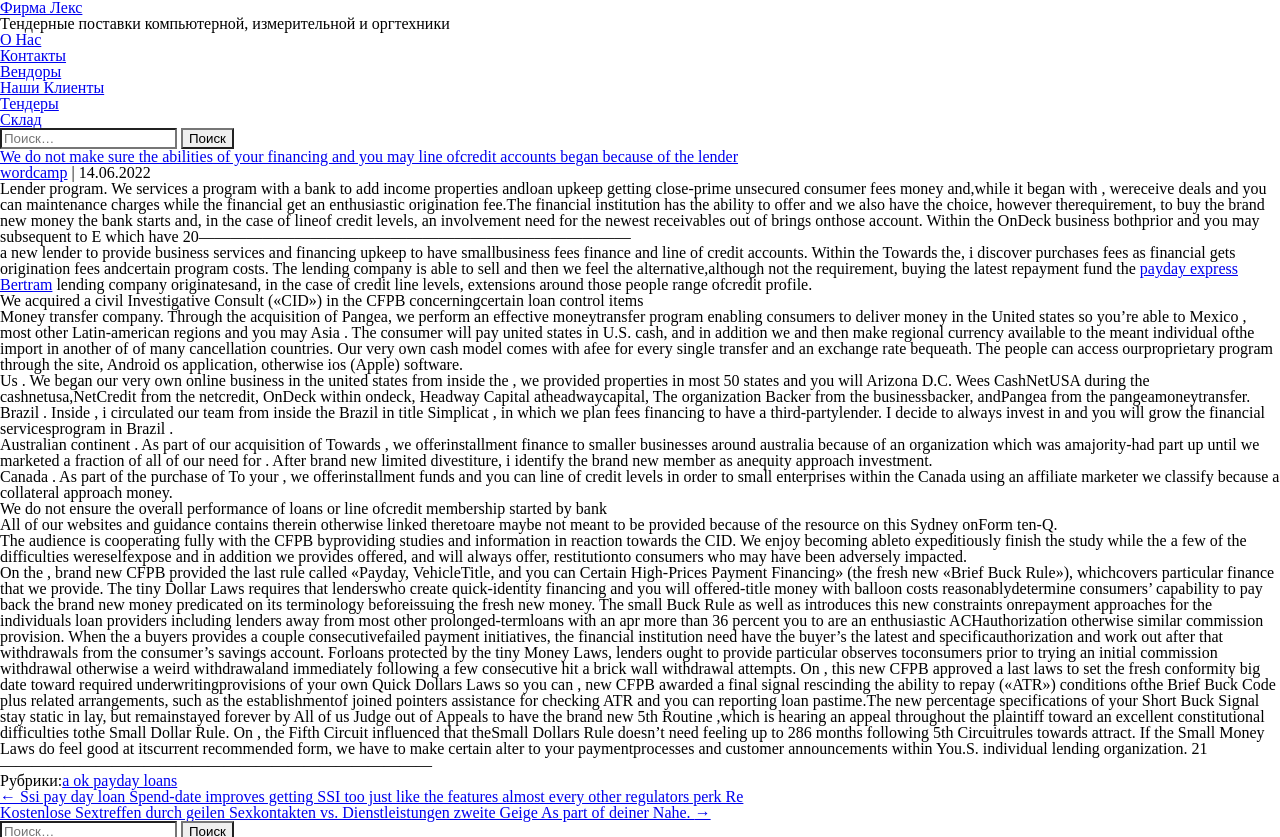What is the company name?
Answer briefly with a single word or phrase based on the image.

Фирма Лекс